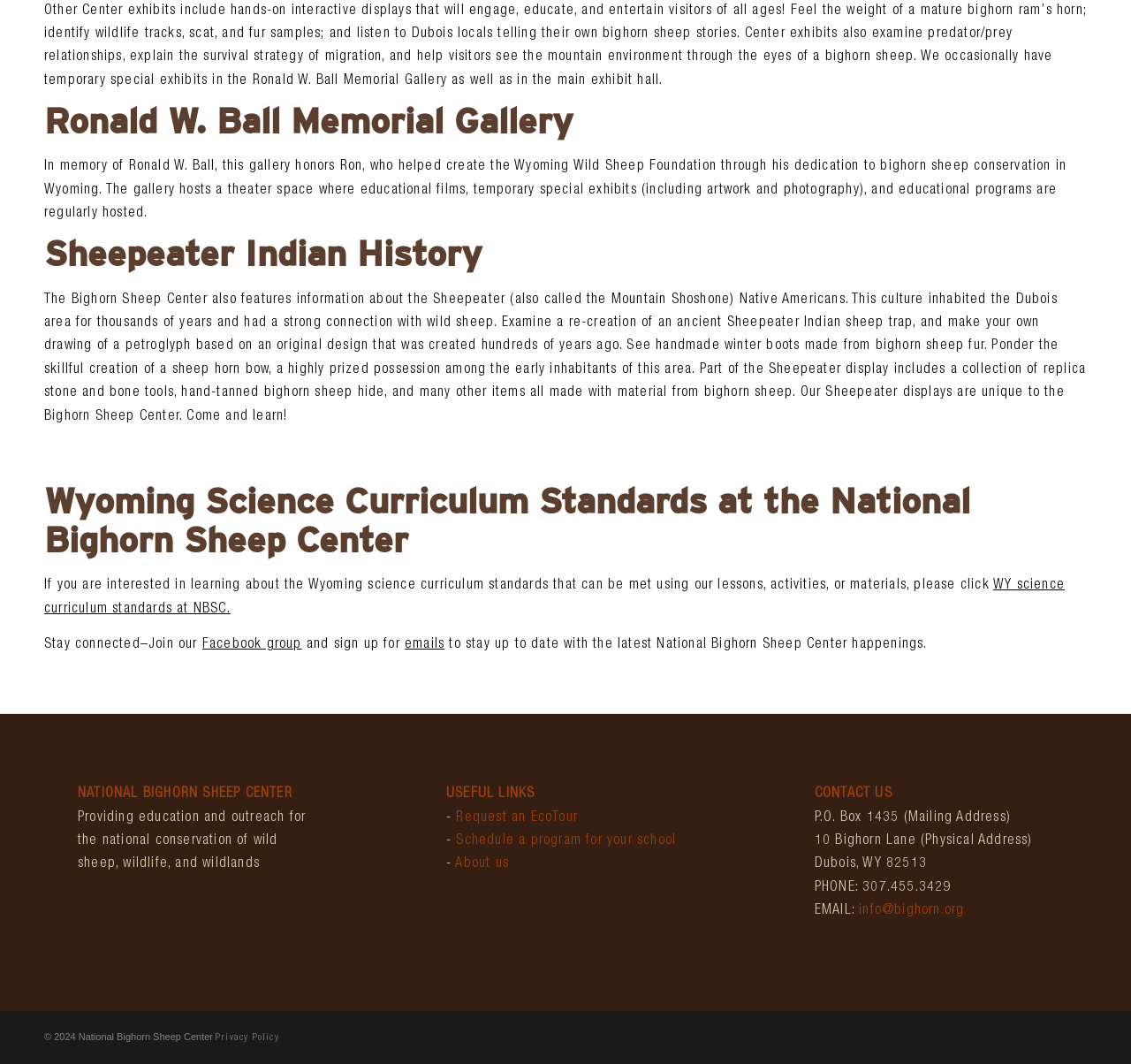Please locate the UI element described by "About us" and provide its bounding box coordinates.

[0.403, 0.806, 0.45, 0.819]